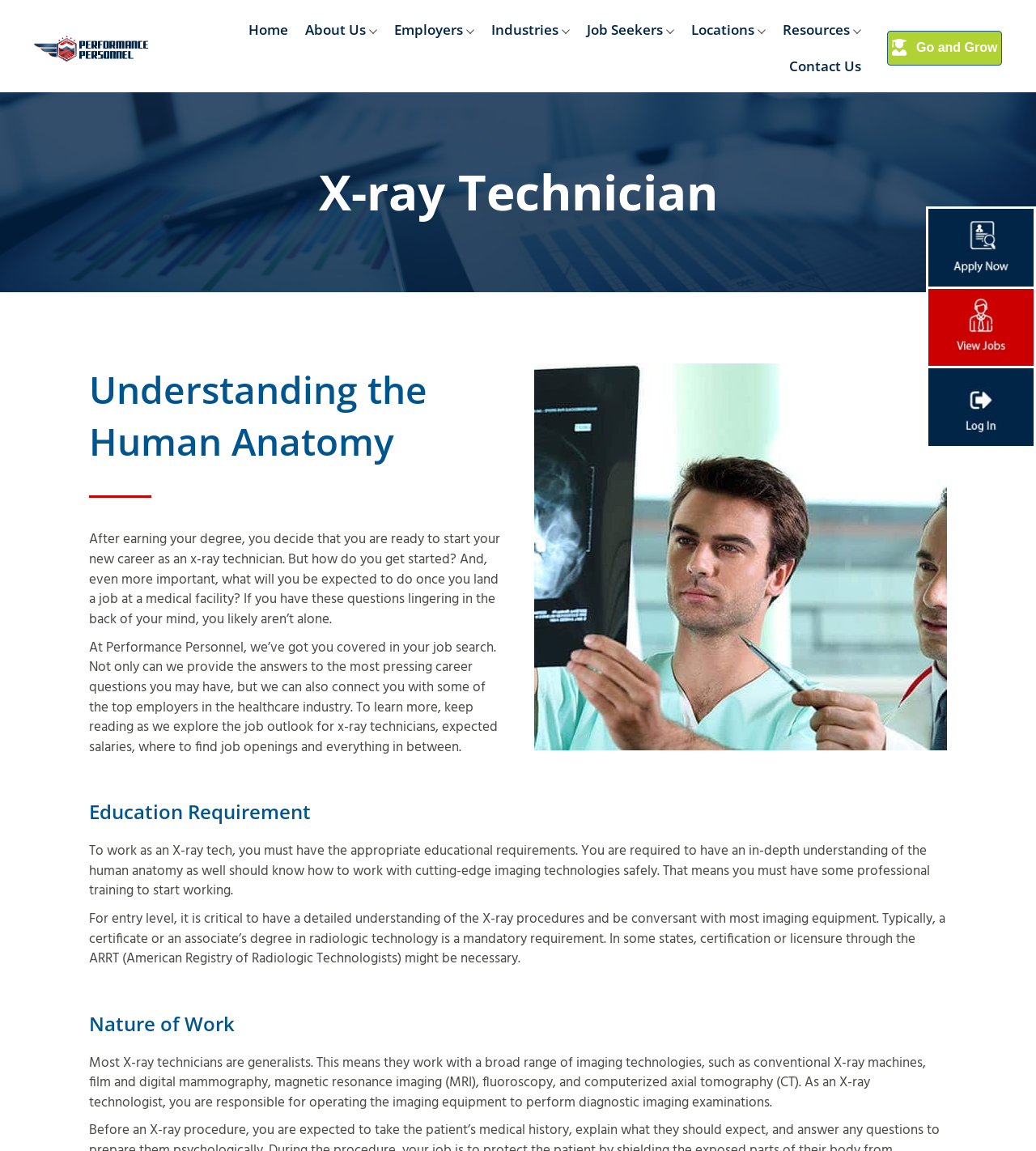Consider the image and give a detailed and elaborate answer to the question: 
What imaging technologies do X-ray technicians work with?

X-ray technicians work with a broad range of imaging technologies, including conventional X-ray machines, film and digital mammography, magnetic resonance imaging (MRI), fluoroscopy, and computerized axial tomography (CT), as mentioned in the section 'Nature of Work' on the webpage.